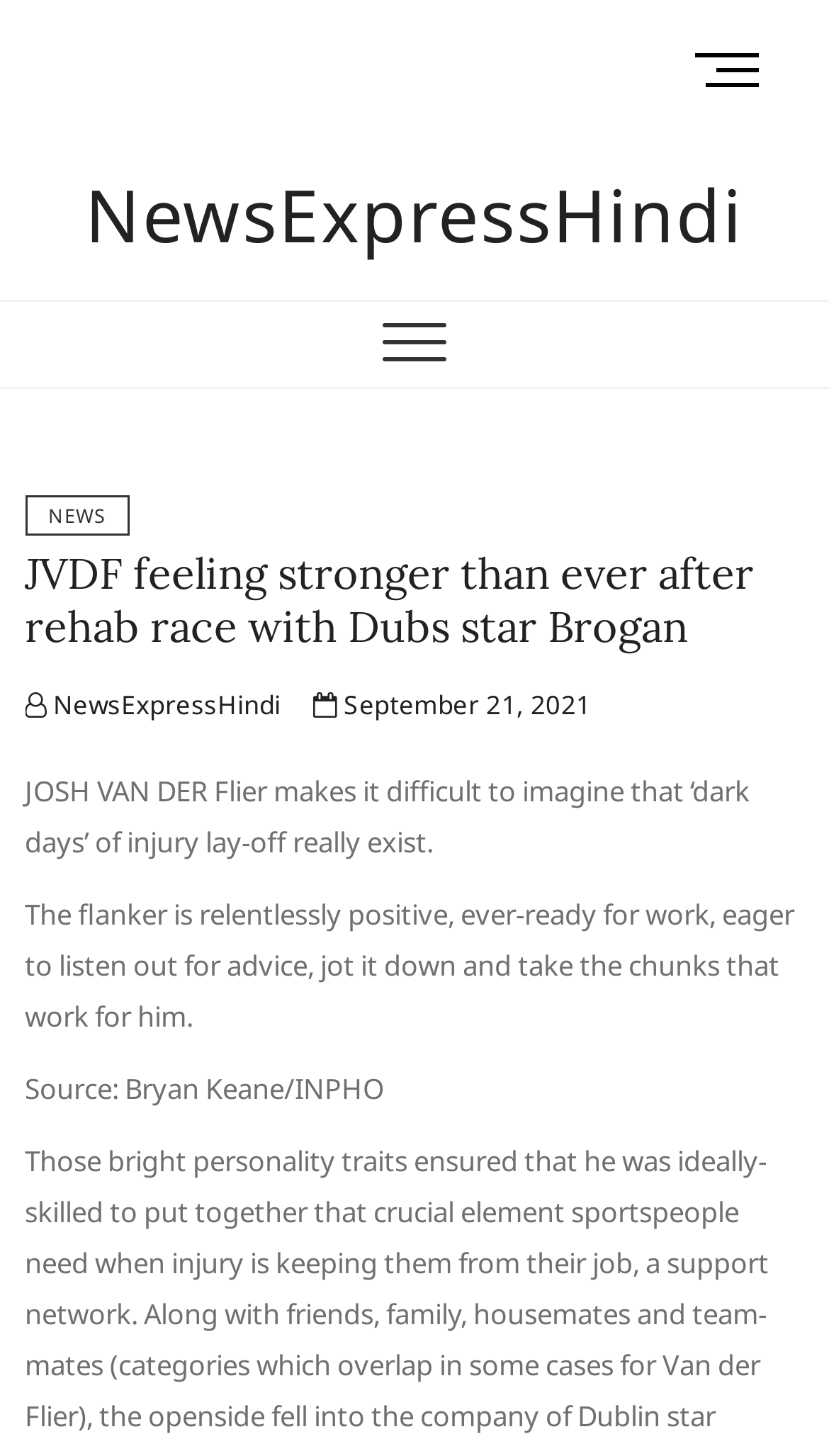What is the date of the article?
From the screenshot, supply a one-word or short-phrase answer.

September 21, 2021